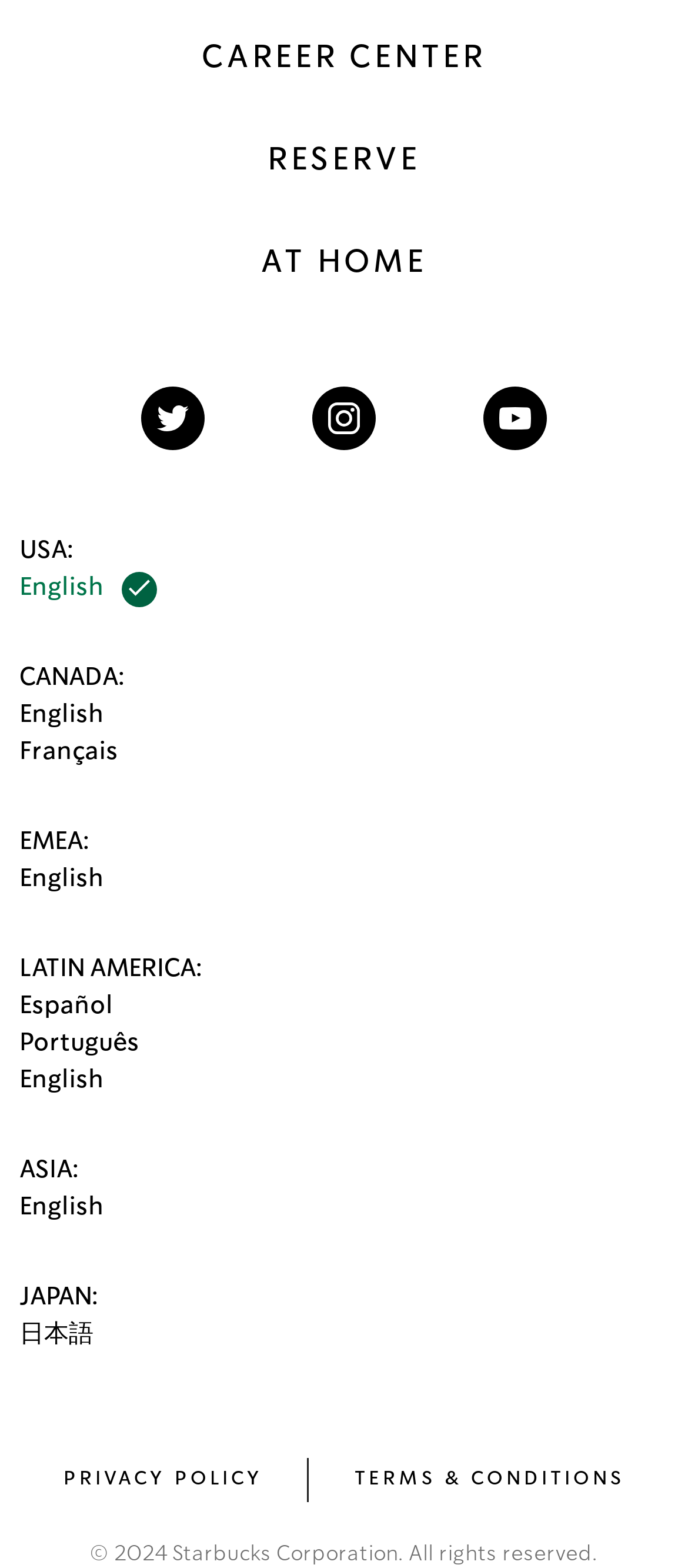Refer to the image and provide a thorough answer to this question:
What is the last link in the navigation menu?

I examined the navigation menu and found that the last link is 'TERMS & CONDITIONS', which is part of the 'privacy and terms' navigation section.